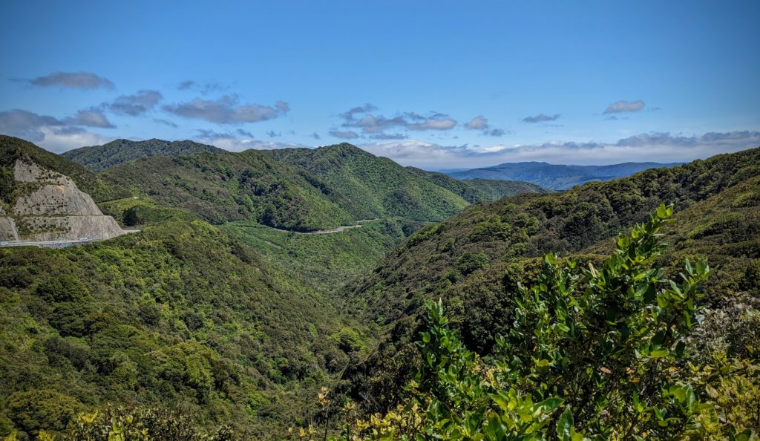Please give a concise answer to this question using a single word or phrase: 
What type of roads are visible in the valley?

Winding roads